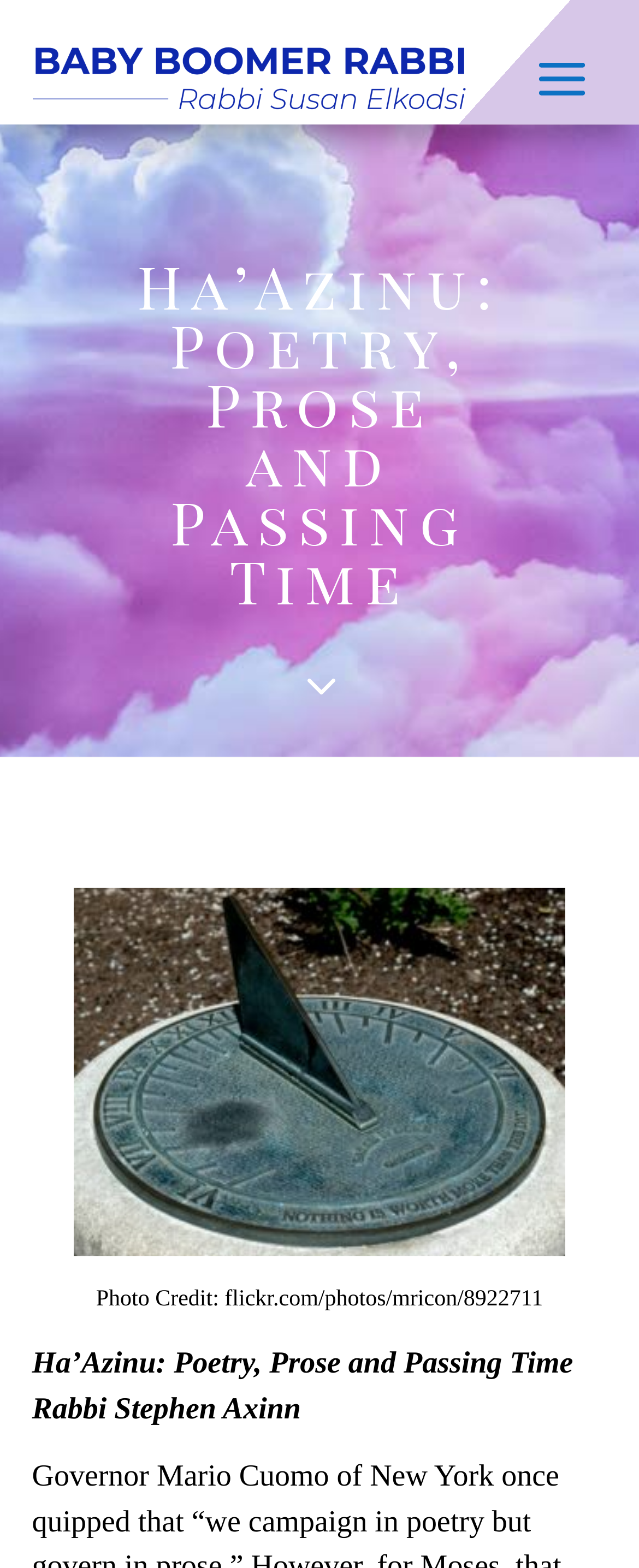Given the description "3", determine the bounding box of the corresponding UI element.

[0.454, 0.417, 0.546, 0.461]